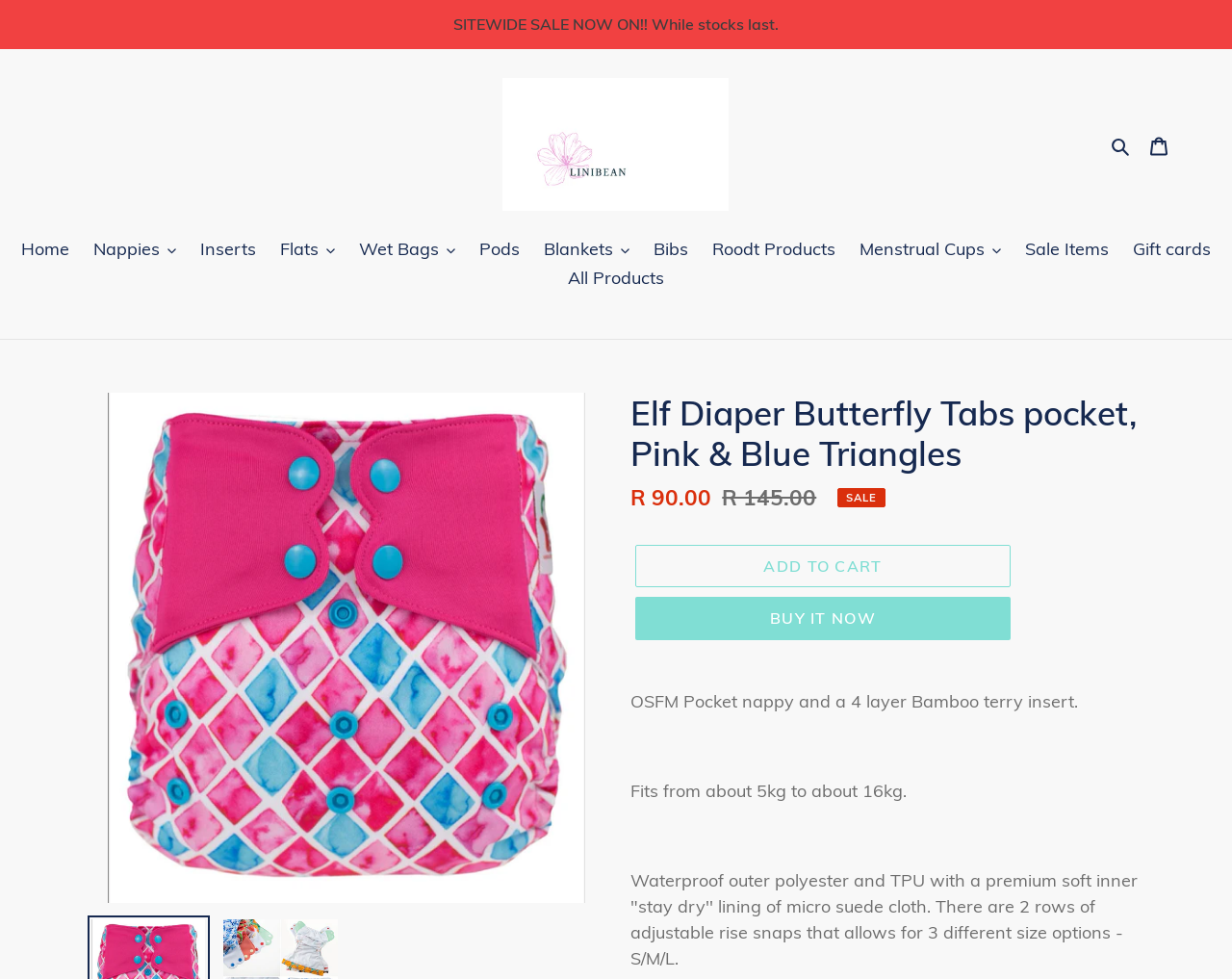Kindly determine the bounding box coordinates for the area that needs to be clicked to execute this instruction: "Add the product to cart".

[0.516, 0.557, 0.82, 0.6]